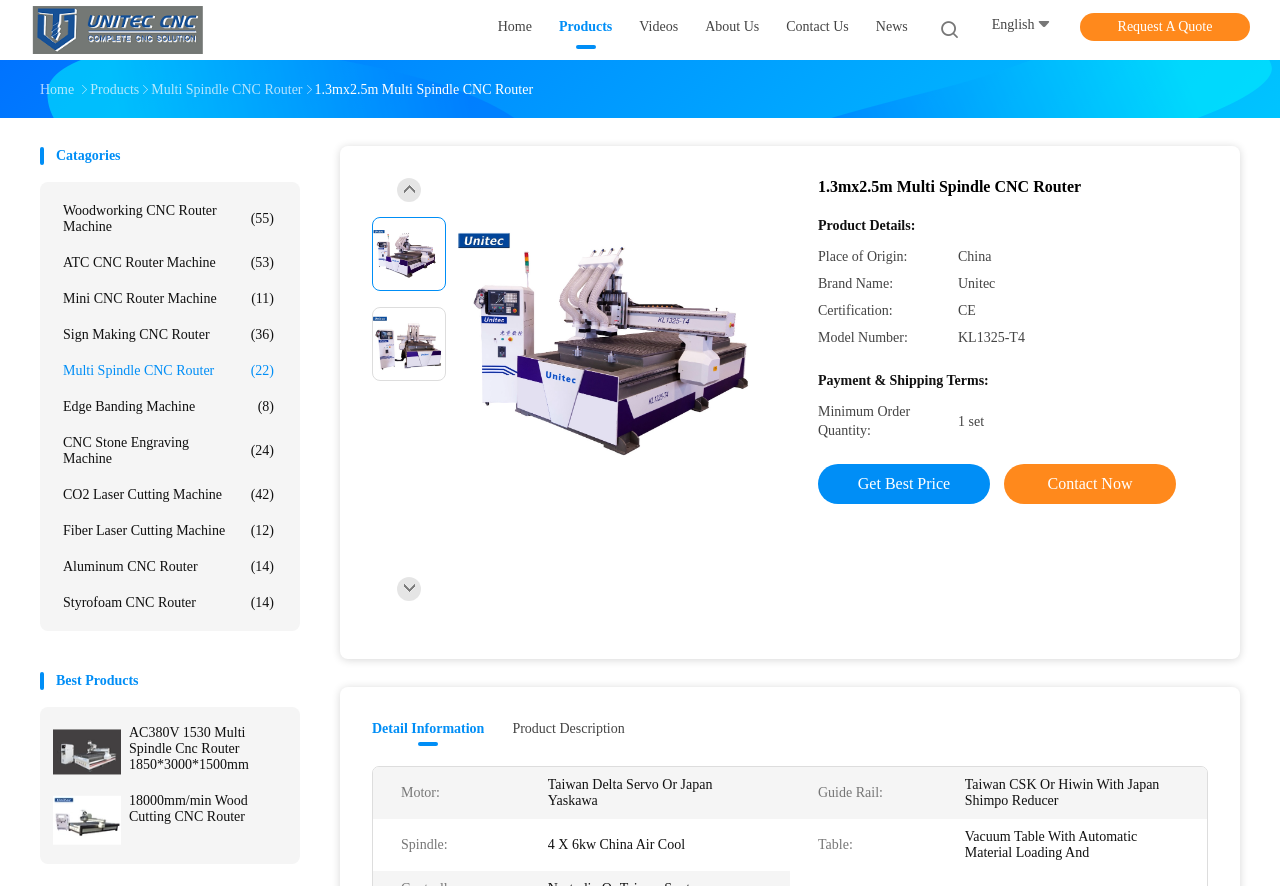Answer with a single word or phrase: 
What is the minimum order quantity for the product?

1 set